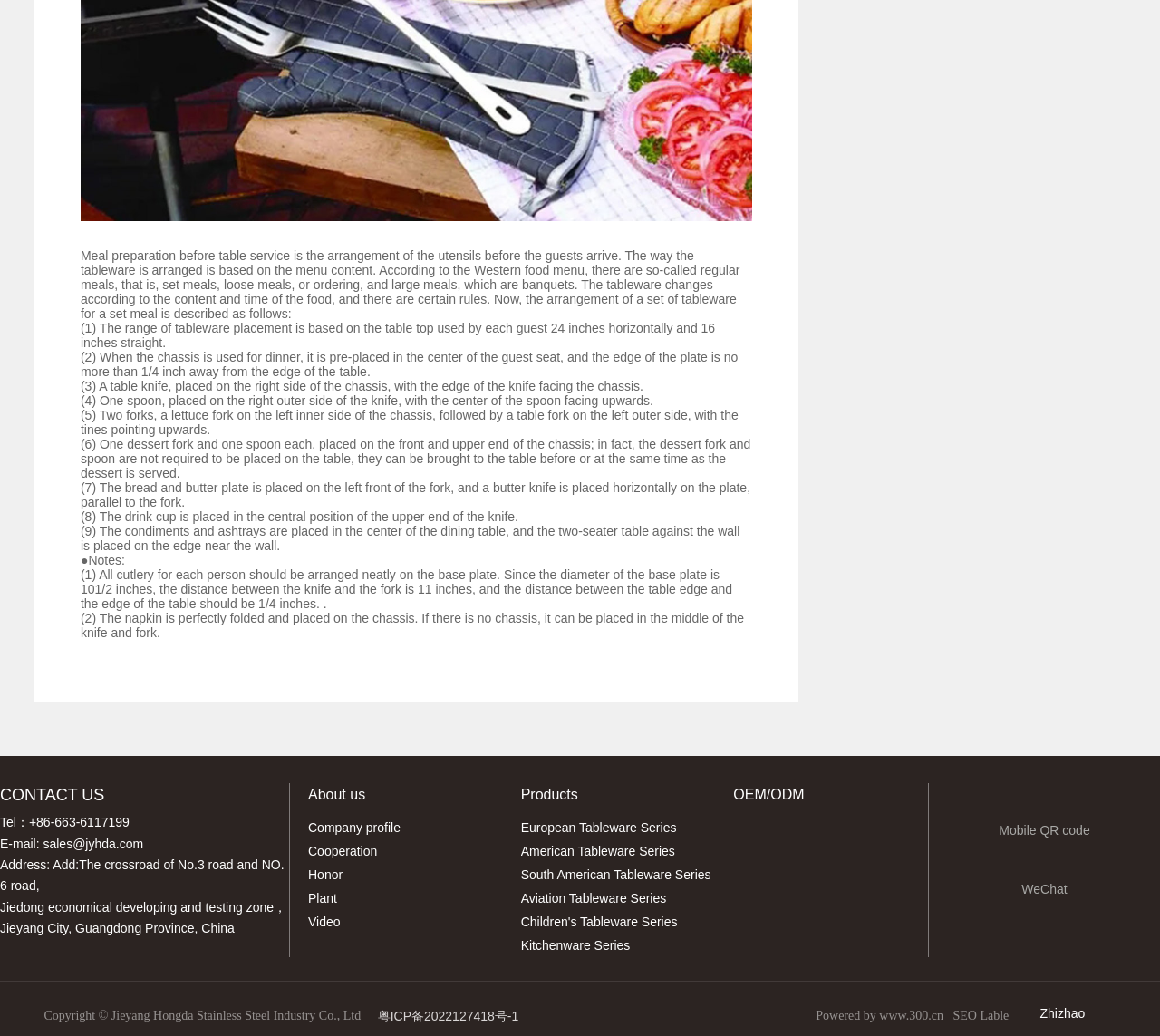Please specify the bounding box coordinates for the clickable region that will help you carry out the instruction: "Check the European Tableware Series".

[0.449, 0.788, 0.617, 0.81]